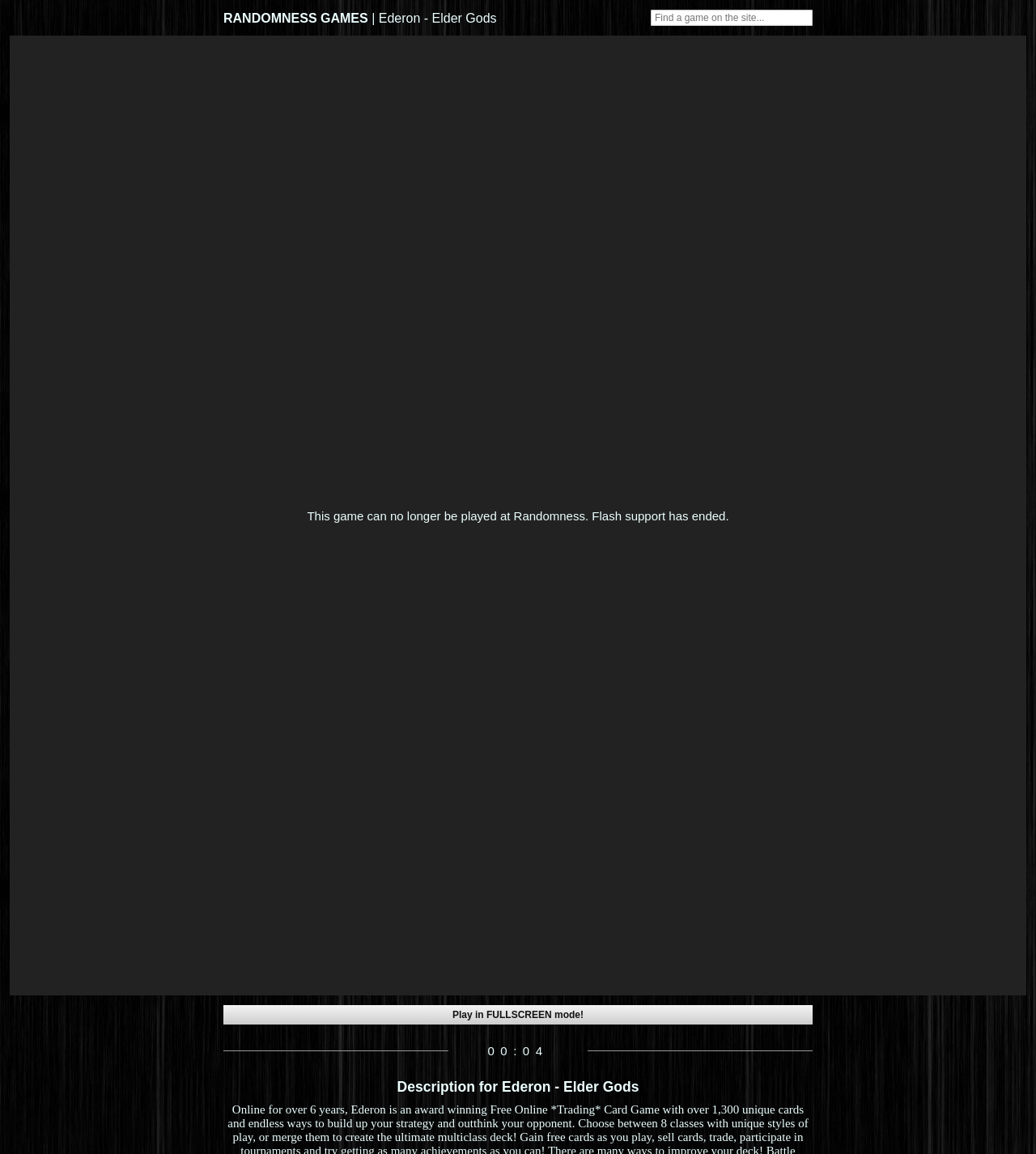What is the status of Flash support?
Provide a detailed and well-explained answer to the question.

I inferred this answer by reading the static text 'This game can no longer be played at Randomness. Flash support has ended.' which indicates that Flash support is no longer available.